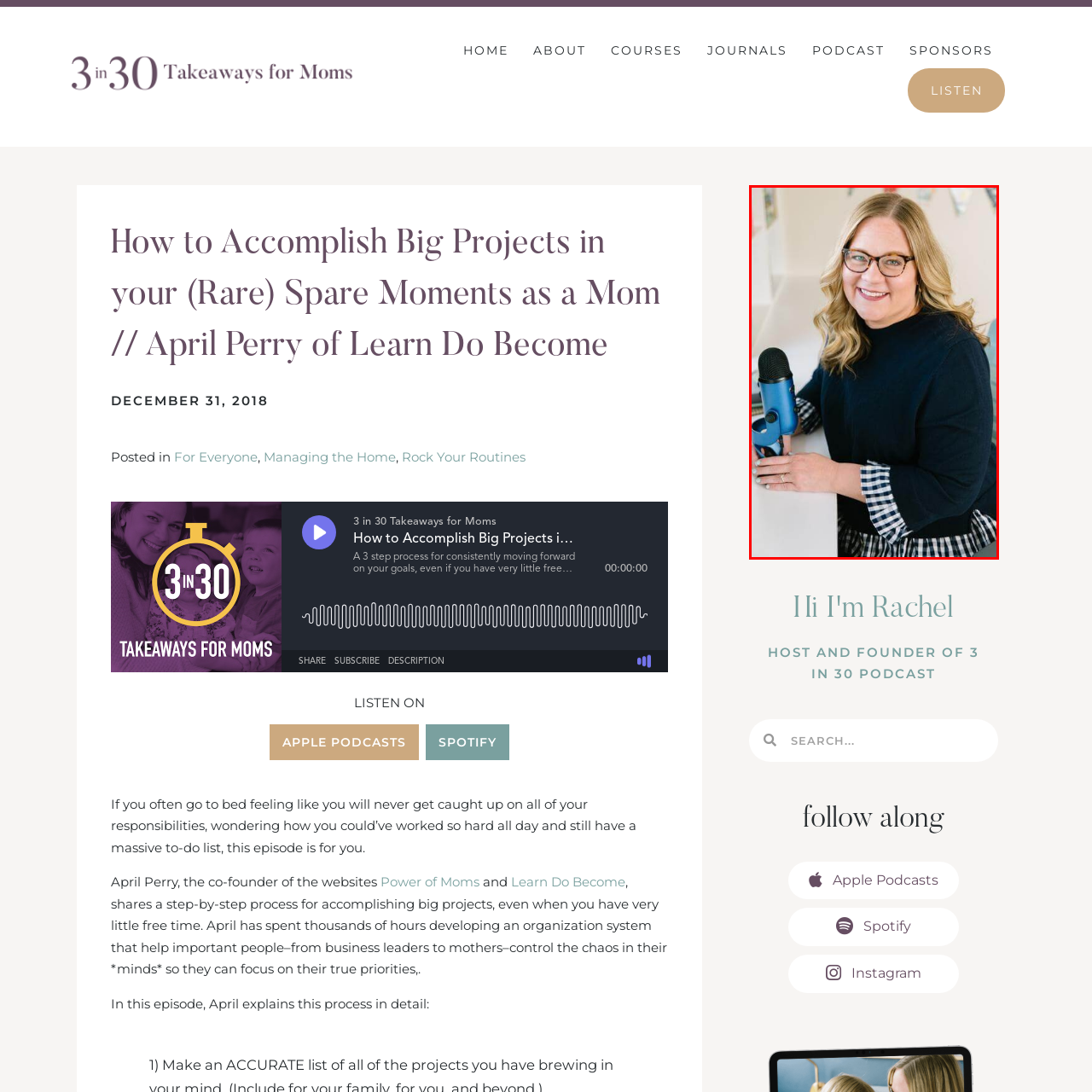Observe the image within the red outline and respond to the ensuing question with a detailed explanation based on the visual aspects of the image: 
What is the color of the microphone?

The image shows Rachel Nielson posing with a microphone, and the caption specifically describes the microphone as bright blue. This suggests that the microphone is a vibrant and eye-catching color.